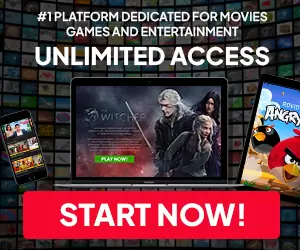Describe all significant details and elements found in the image.

The image features an advertisement showcasing a leading platform that offers an extensive range of movies, games, and entertainment options. Prominently displayed in the center is a promotional graphic for "The Witcher," a popular series, inviting users to "PLAY NOW." Surrounding the main image are visual elements representing various games and mobile applications, including a mobile device featuring an iconic game, emphasizing the platform's versatility across devices. The ad boasts "UNLIMITED ACCESS," highlighting the platform's appeal to entertainment enthusiasts. A bold call-to-action button reading "START NOW!" encourages immediate engagement, making it an enticing offer for potential subscribers.